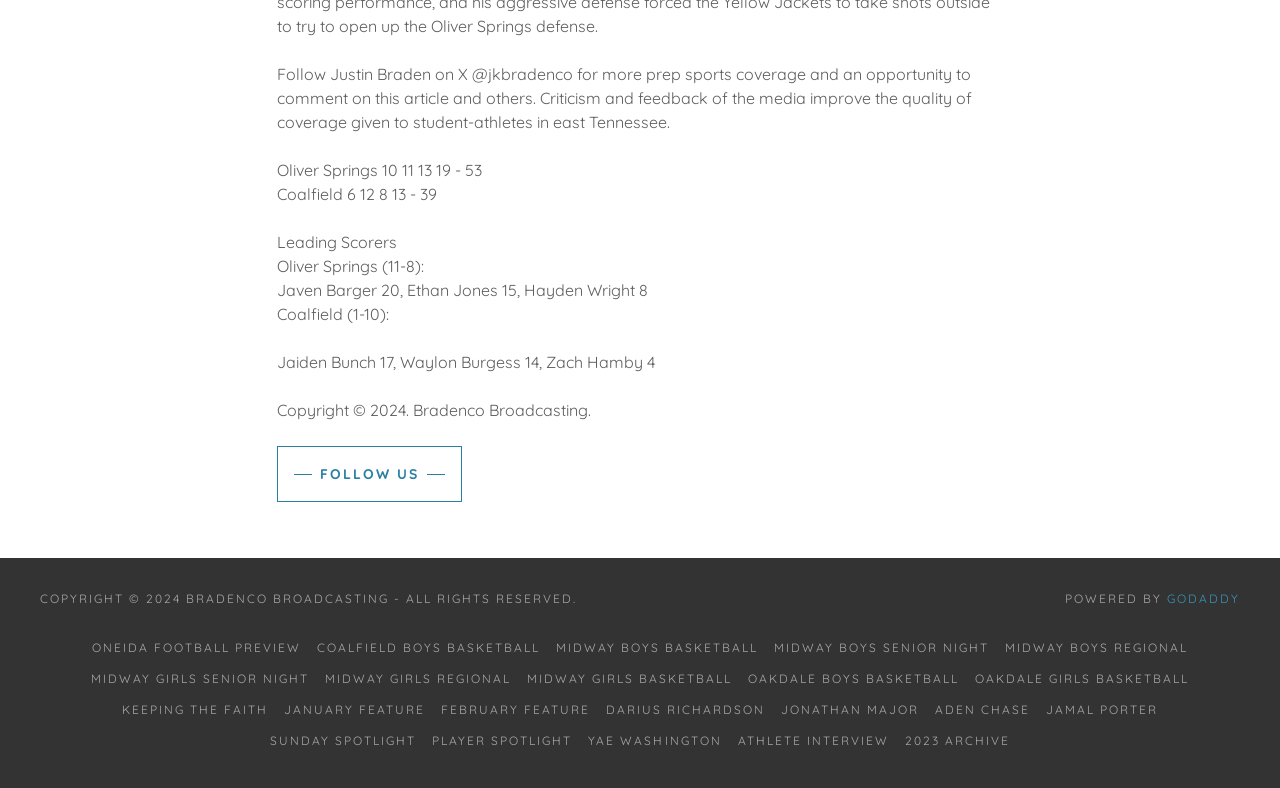What is the name of the broadcasting company?
Based on the screenshot, answer the question with a single word or phrase.

Bradenco Broadcasting